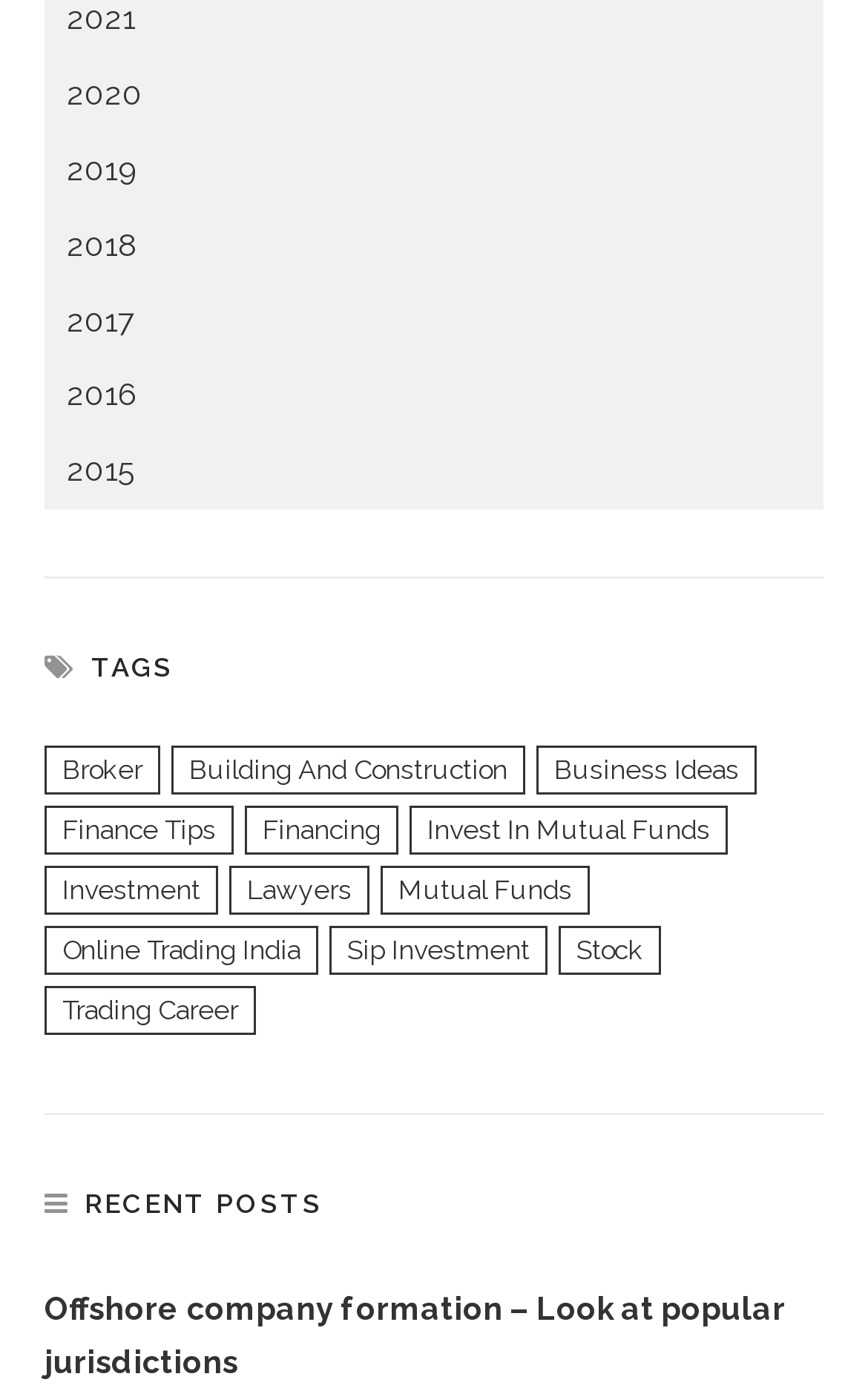Identify the bounding box coordinates of the element that should be clicked to fulfill this task: "View Fenerbahce news". The coordinates should be provided as four float numbers between 0 and 1, i.e., [left, top, right, bottom].

None